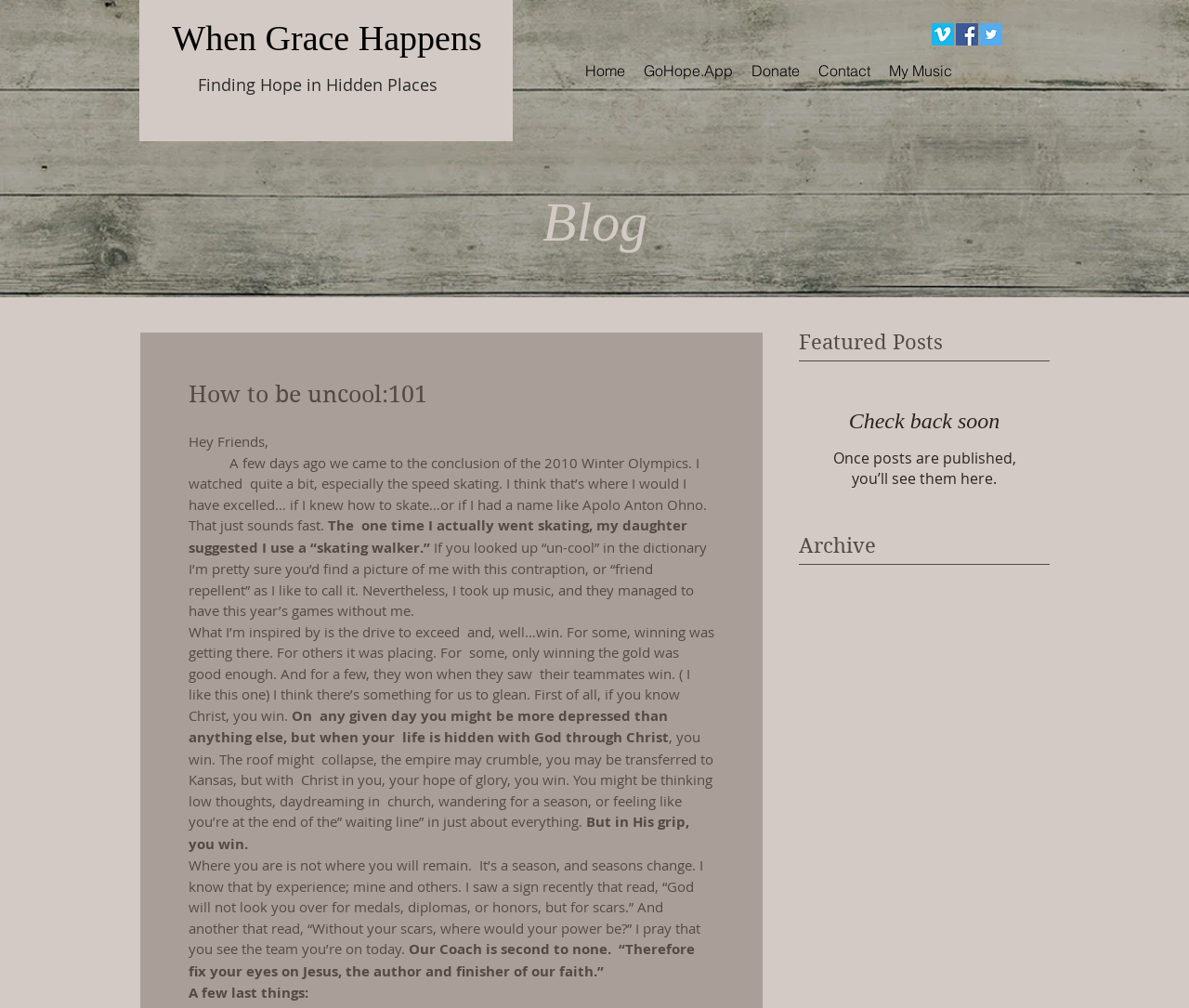Locate and extract the headline of this webpage.

When Grace Happens